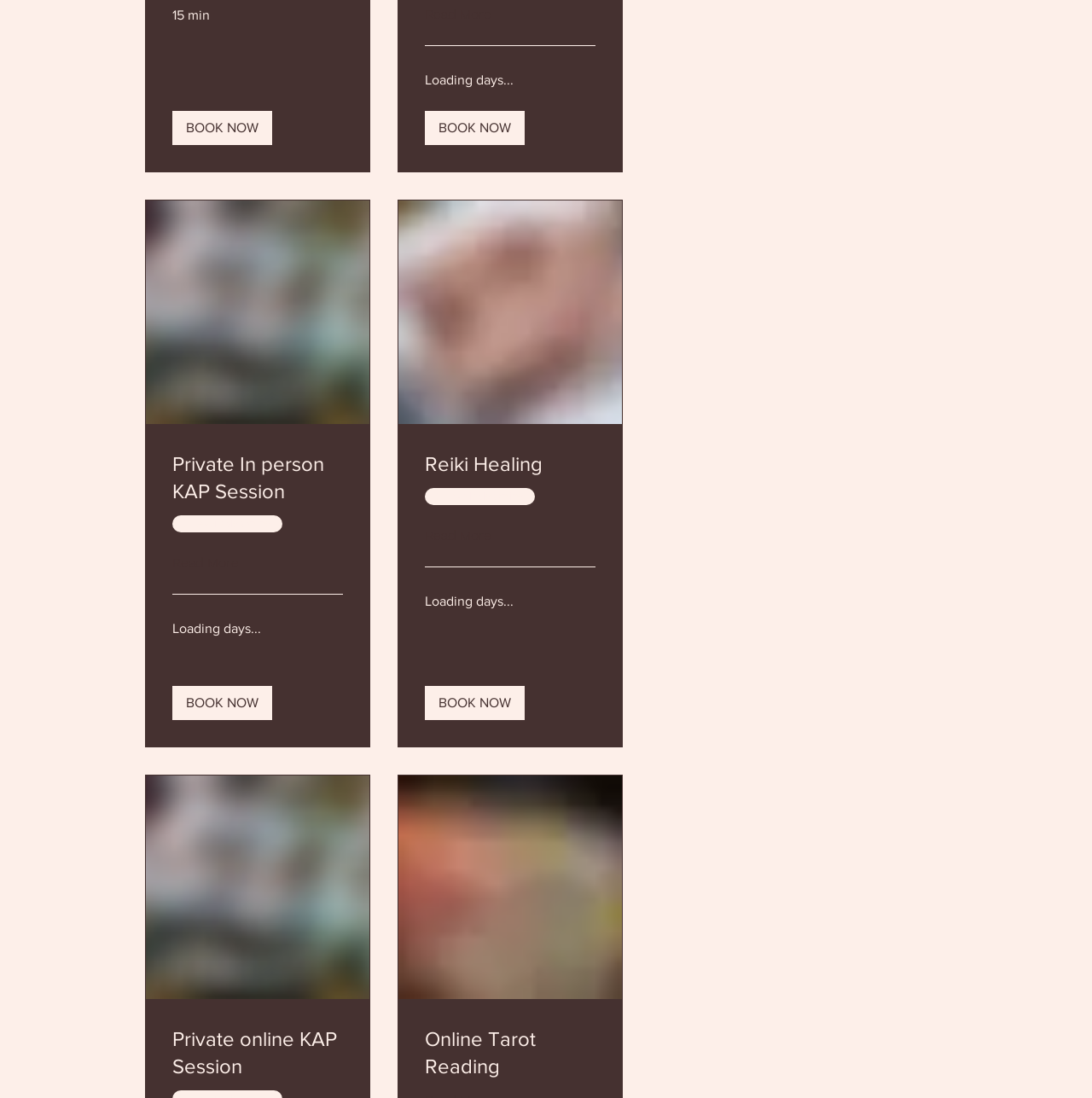Locate the bounding box coordinates of the element that should be clicked to fulfill the instruction: "Learn more about online tarot reading".

[0.389, 0.934, 0.545, 0.984]